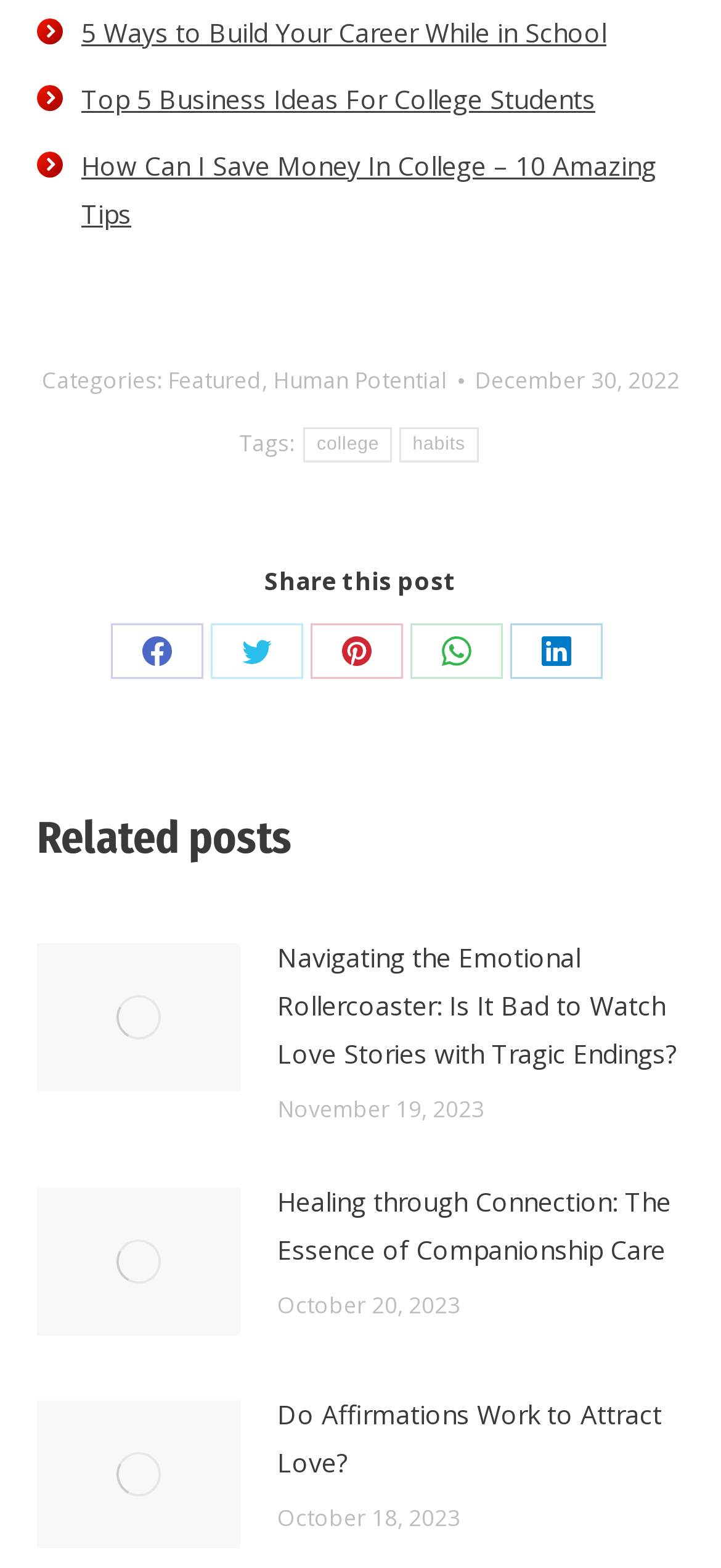How many related posts are shown on the webpage?
Please provide a comprehensive answer based on the information in the image.

I counted the number of articles under the 'Related posts' heading and found three related posts.